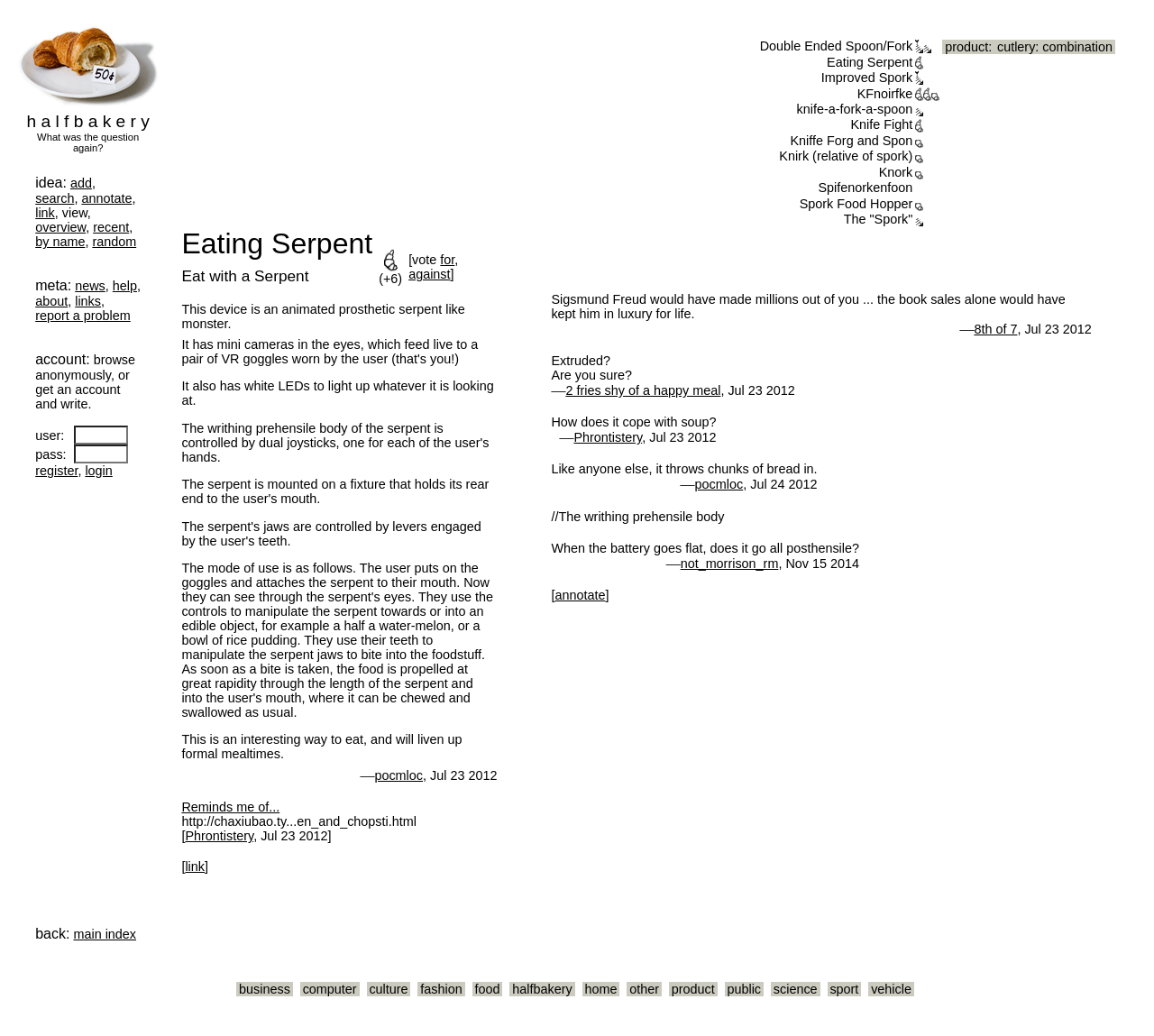Carefully examine the image and provide an in-depth answer to the question: How many items are listed under 'Eating Serpent'?

I looked at the webpage and found a section labeled 'Eating Serpent' with 14 items listed, including 'Double Ended Spoon/Fork', 'Improved Spork', 'KFnoirfke', and others.